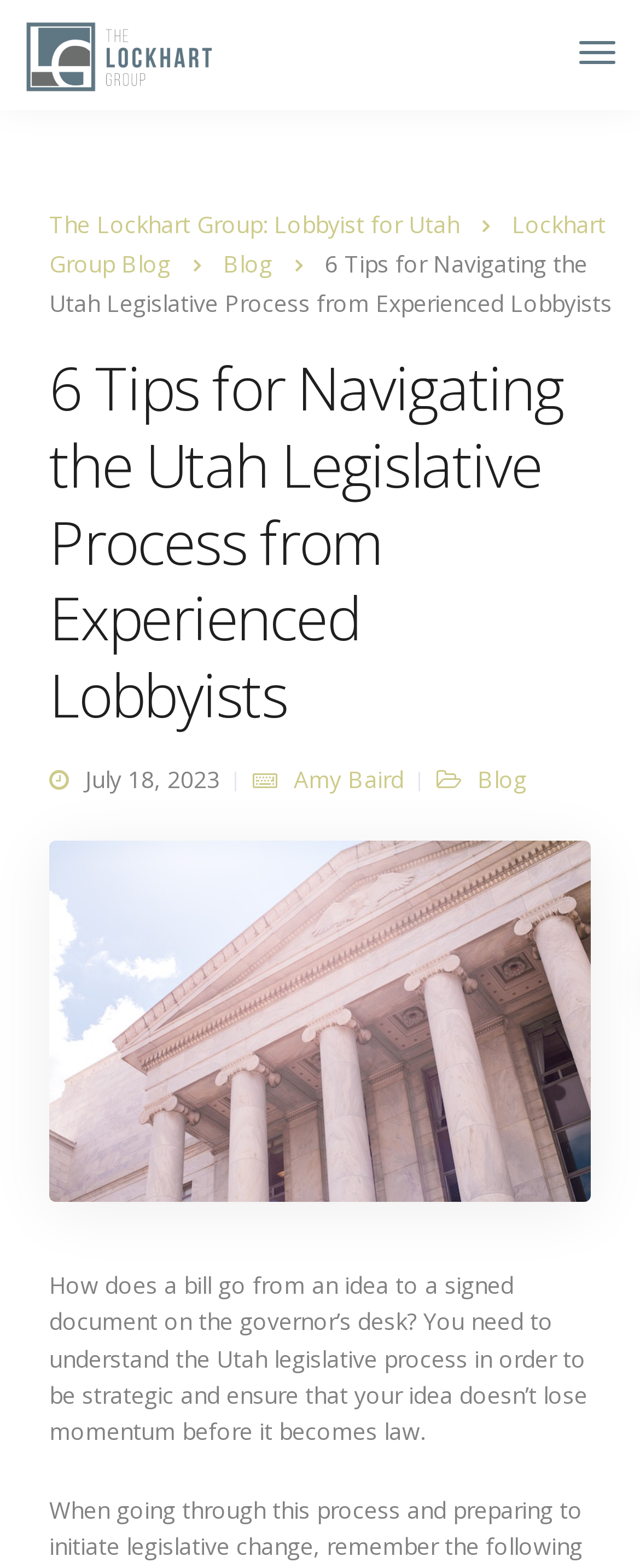What is the name of the lobbyist group? Look at the image and give a one-word or short phrase answer.

The Lockhart Group